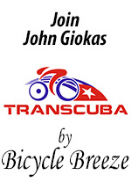Please give a concise answer to this question using a single word or phrase: 
What is the logo composed of?

Bicycle and stars